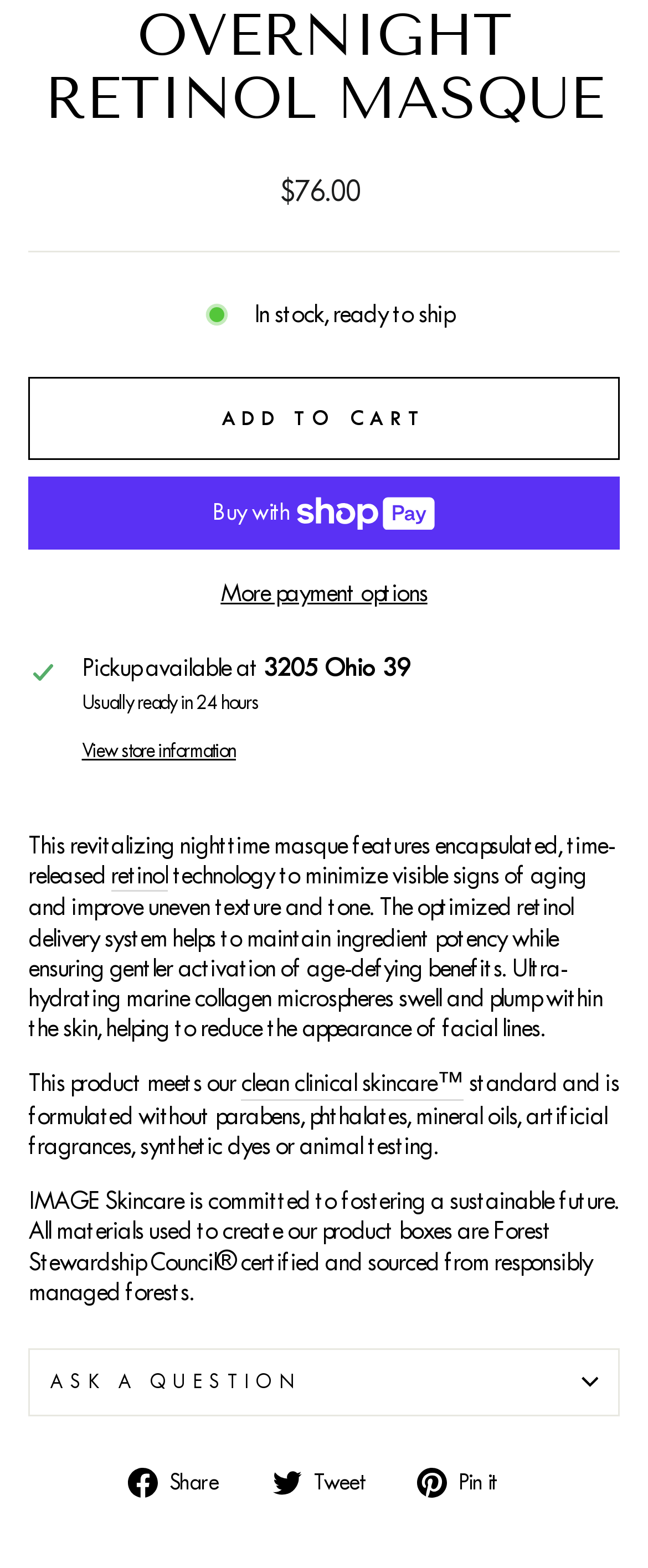Please mark the bounding box coordinates of the area that should be clicked to carry out the instruction: "Ask a question".

[0.044, 0.86, 0.956, 0.902]